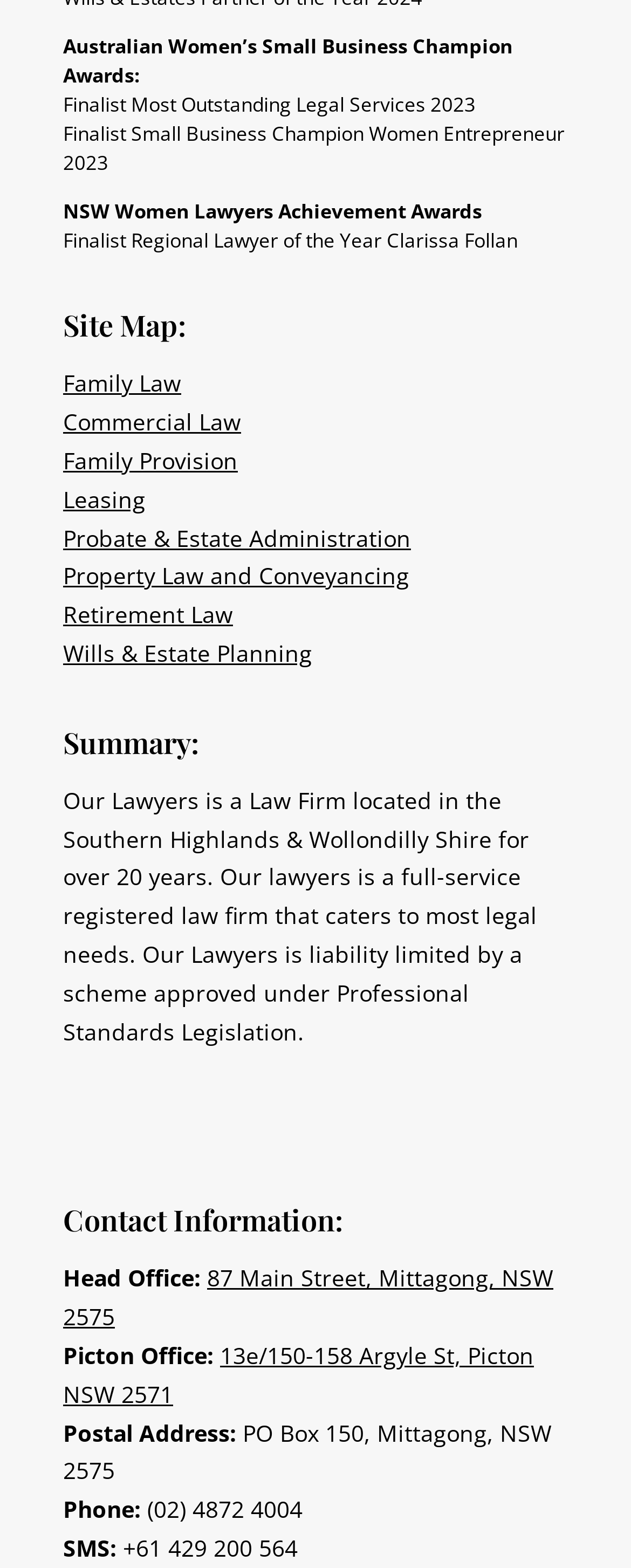Locate the bounding box coordinates of the area where you should click to accomplish the instruction: "View Contact Information".

[0.1, 0.765, 0.9, 0.803]